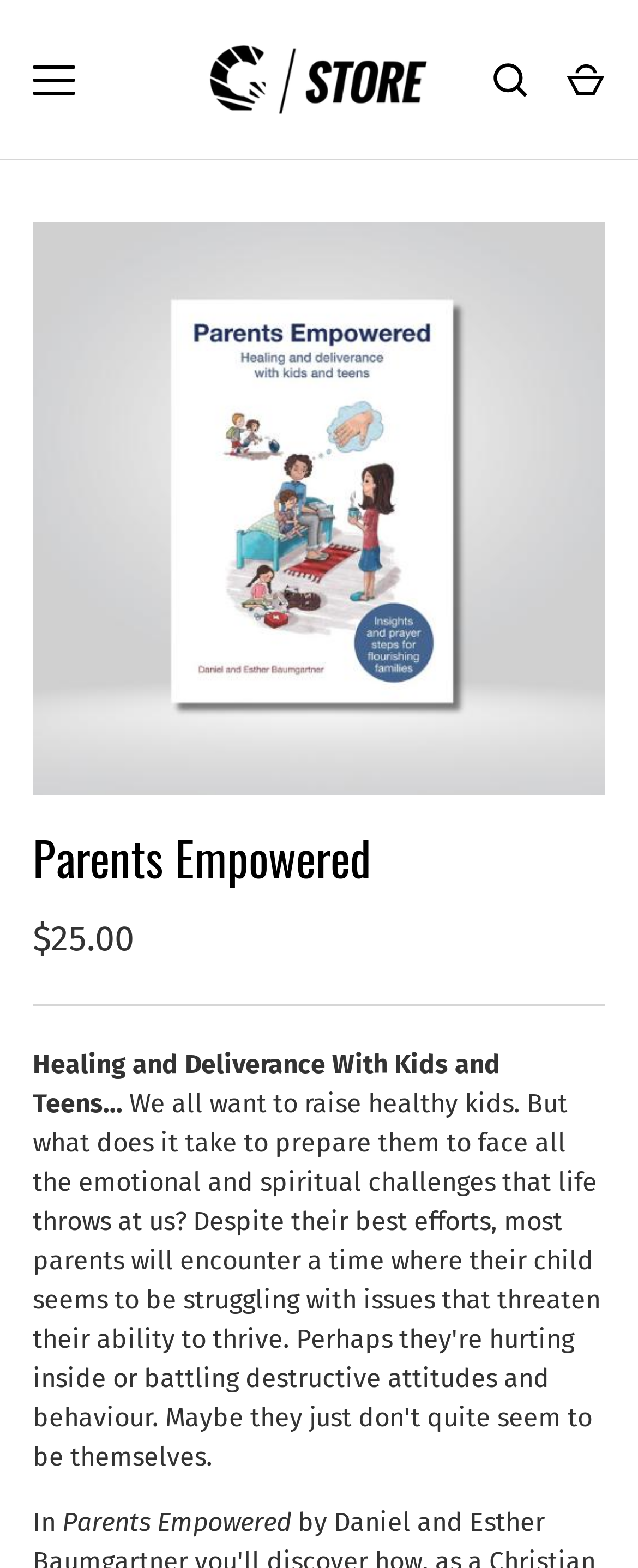How much does the product cost?
Refer to the image and respond with a one-word or short-phrase answer.

$25.00